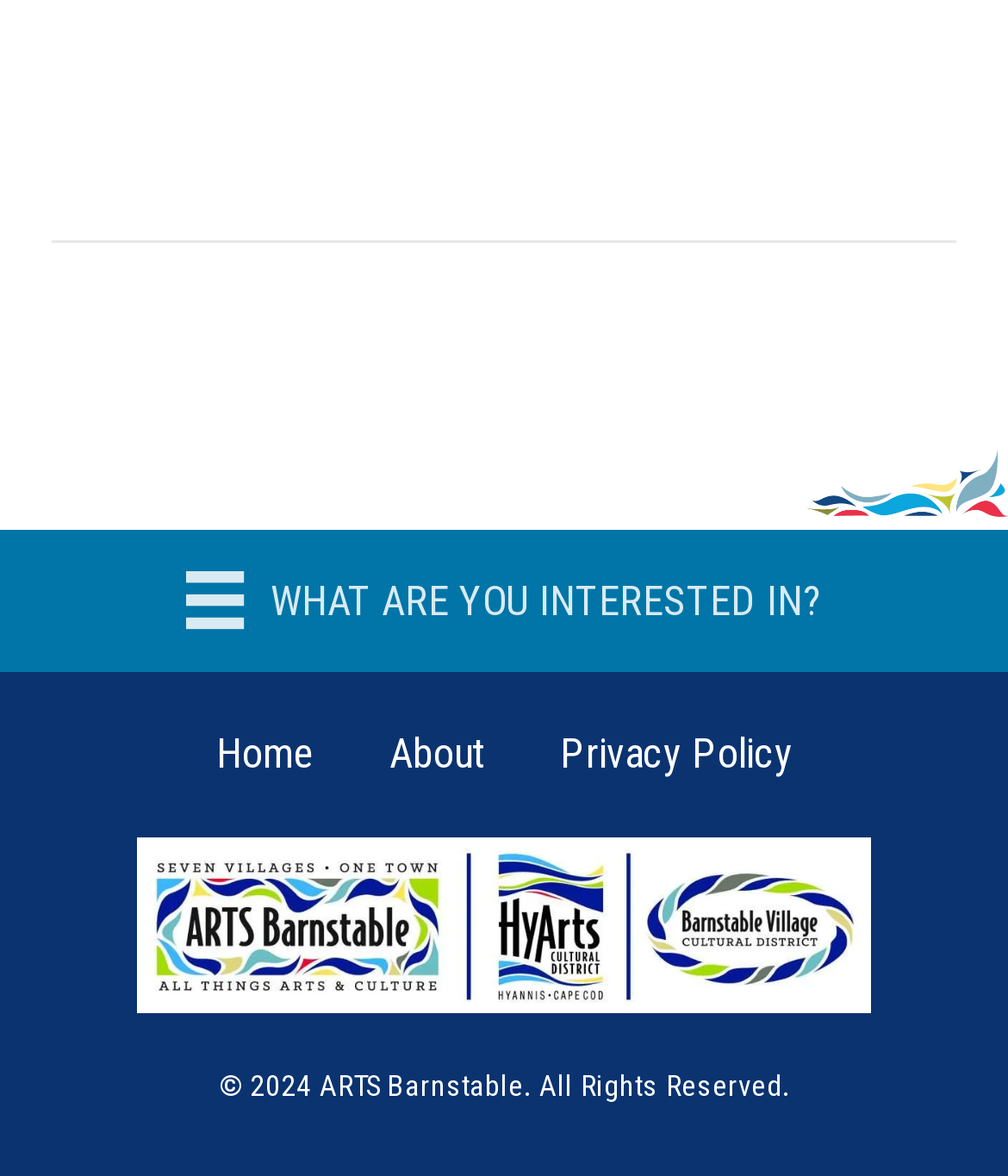Based on the element description: "Privacy Policy", identify the UI element and provide its bounding box coordinates. Use four float numbers between 0 and 1, [left, top, right, bottom].

[0.519, 0.593, 0.822, 0.69]